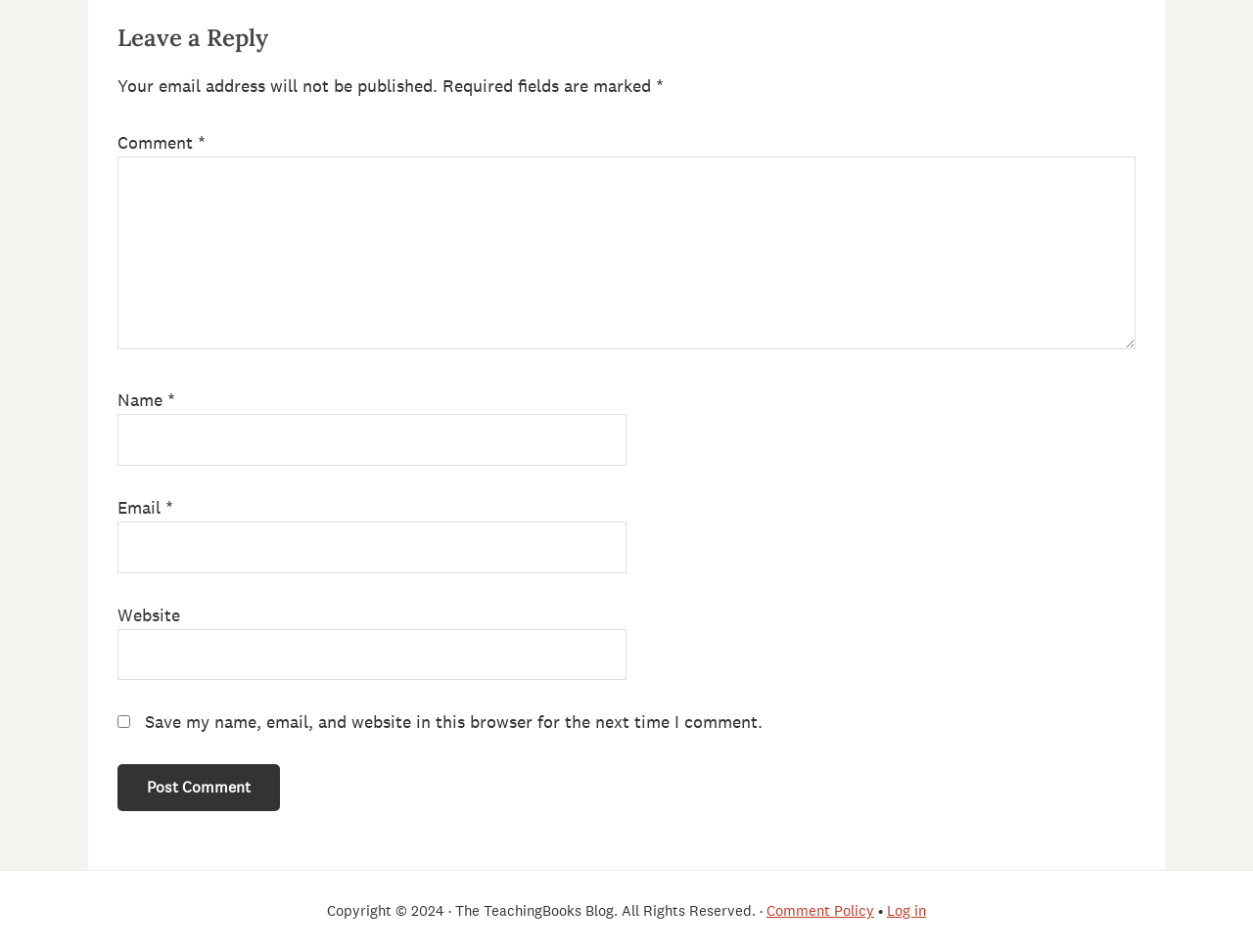Please give a short response to the question using one word or a phrase:
What is the link 'Comment Policy' for?

Viewing comment policy